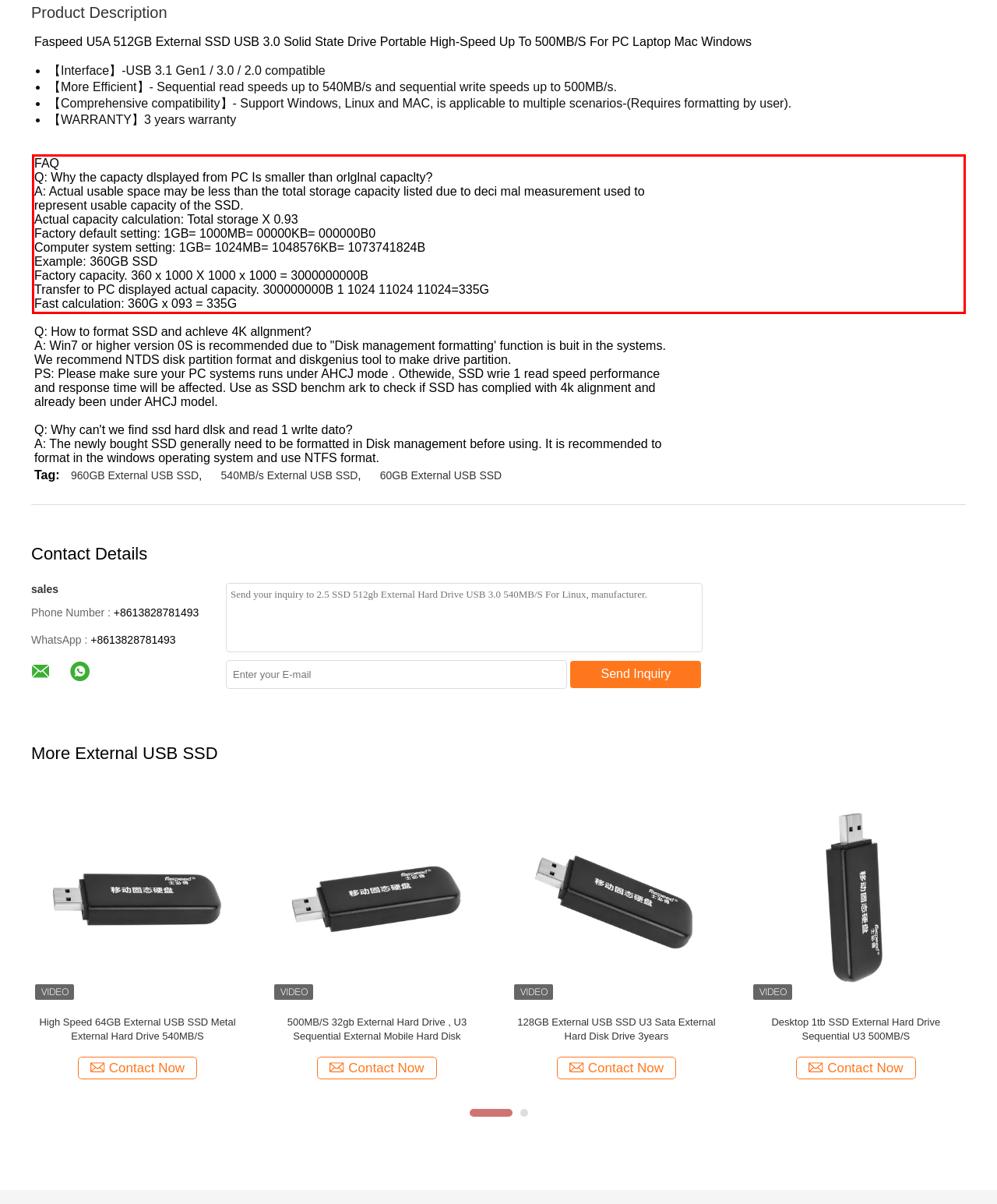Using the provided screenshot, read and generate the text content within the red-bordered area.

FAQ Q: Why the capacty dlsplayed from PC Is smaller than orlglnal capaclty? A: Actual usable space may be less than the total storage capacity listed due to deci mal measurement used to represent usable capacity of the SSD. Actual capacity calculation: Total storage X 0.93 Factory default setting: 1GB= 1000MB= 00000KB= 000000B0 Computer system setting: 1GB= 1024MB= 1048576KB= 1073741824B Example: 360GB SSD Factory capacity. 360 x 1000 X 1000 x 1000 = 3000000000B Transfer to PC displayed actual capacity. 300000000B 1 1024 11024 11024=335G Fast calculation: 360G x 093 = 335G